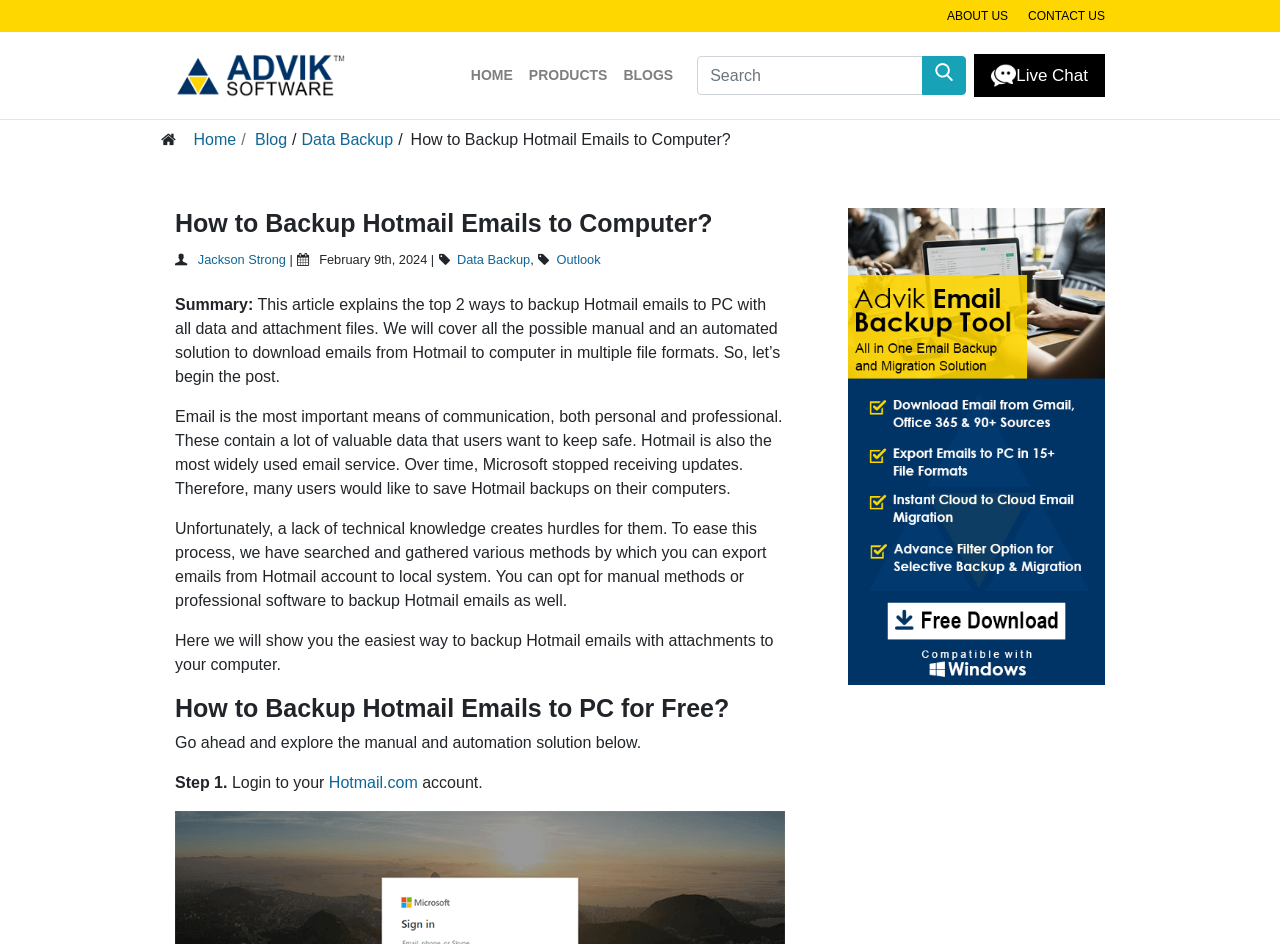Predict the bounding box of the UI element based on this description: "Hotmail.com".

[0.257, 0.82, 0.326, 0.838]